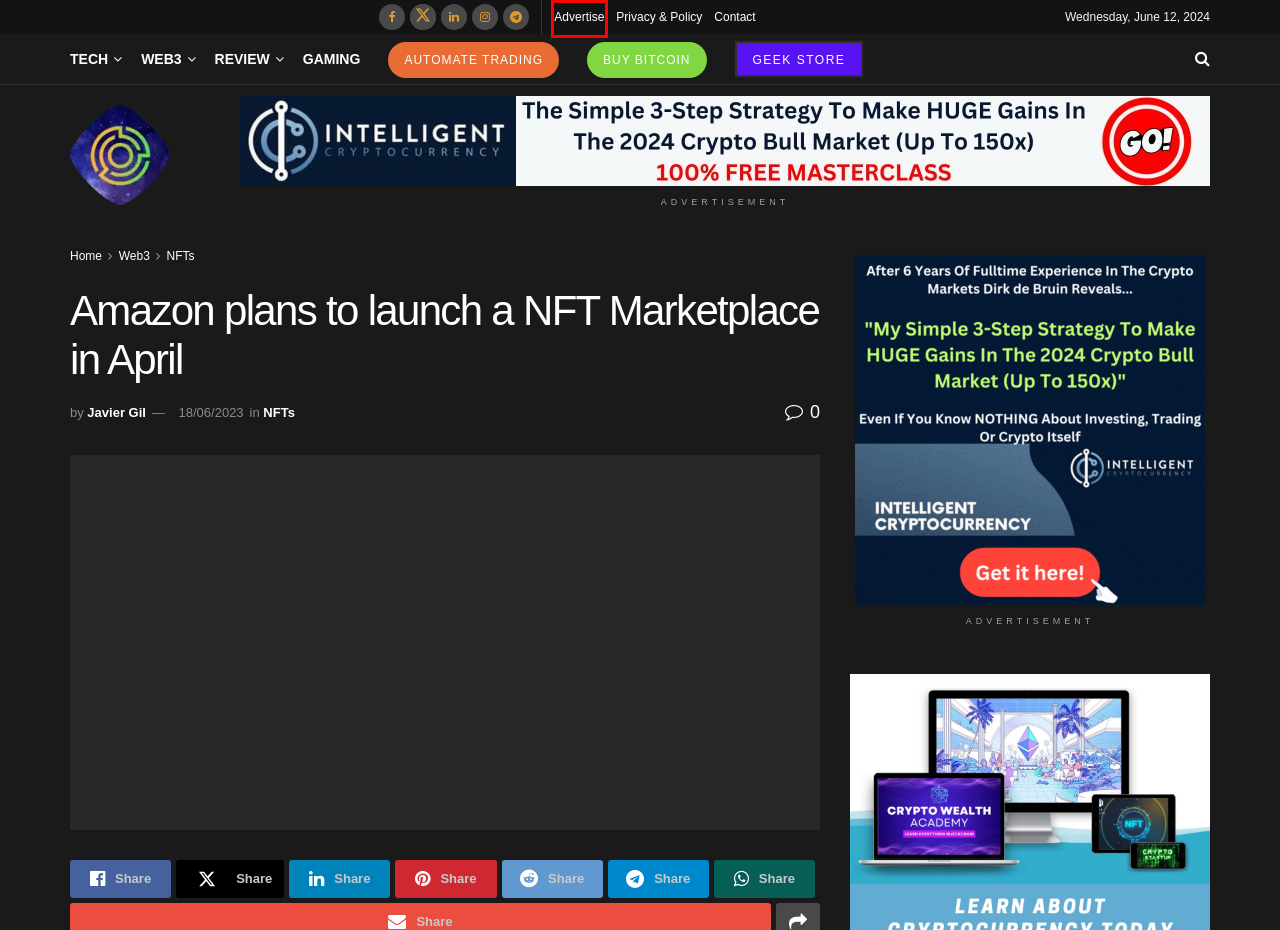You are given a webpage screenshot where a red bounding box highlights an element. Determine the most fitting webpage description for the new page that loads after clicking the element within the red bounding box. Here are the candidates:
A. Advertising - Geek Metaverse News
B. Privacy Policy - Geek Metaverse News
C. Tech Archives - Geek Metaverse News
D. Review Archives - Geek Metaverse News
E. Store - Geek Metaverse
F. Web3 Archives - Geek Metaverse News
G. Geek Metaverse News – Web3 and AI news
H. Join Intelligent Cryptocurrency

A